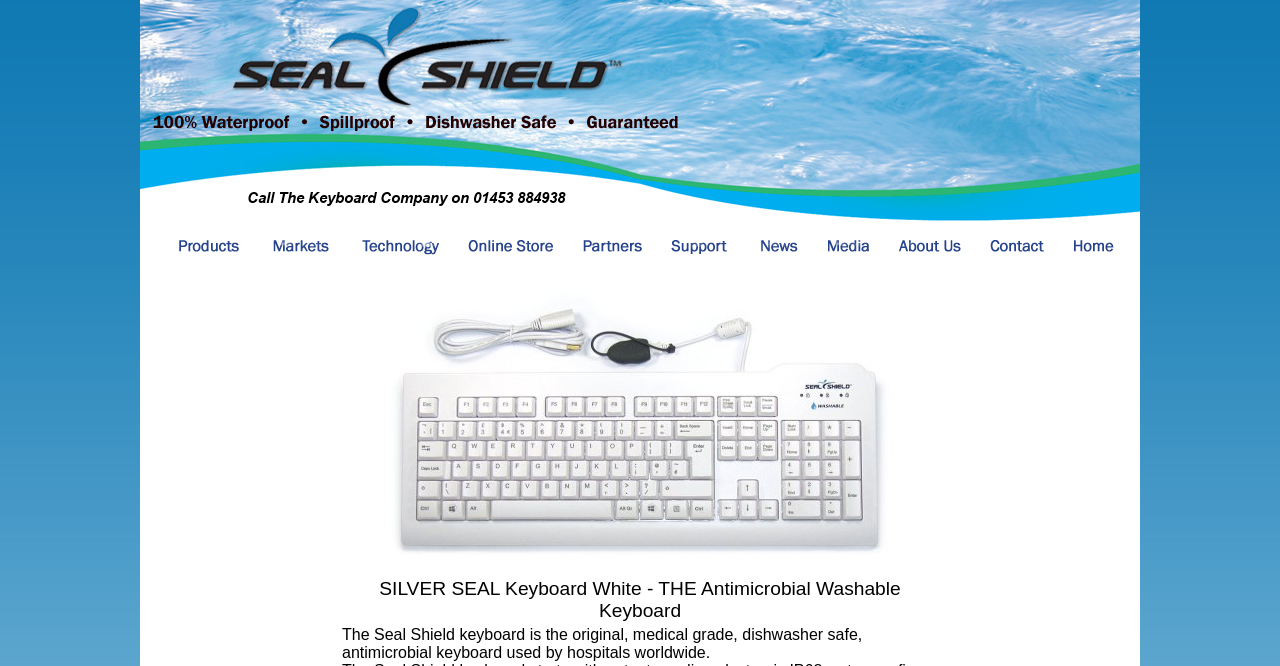How many columns are in the product table?
Please use the image to provide a one-word or short phrase answer.

2